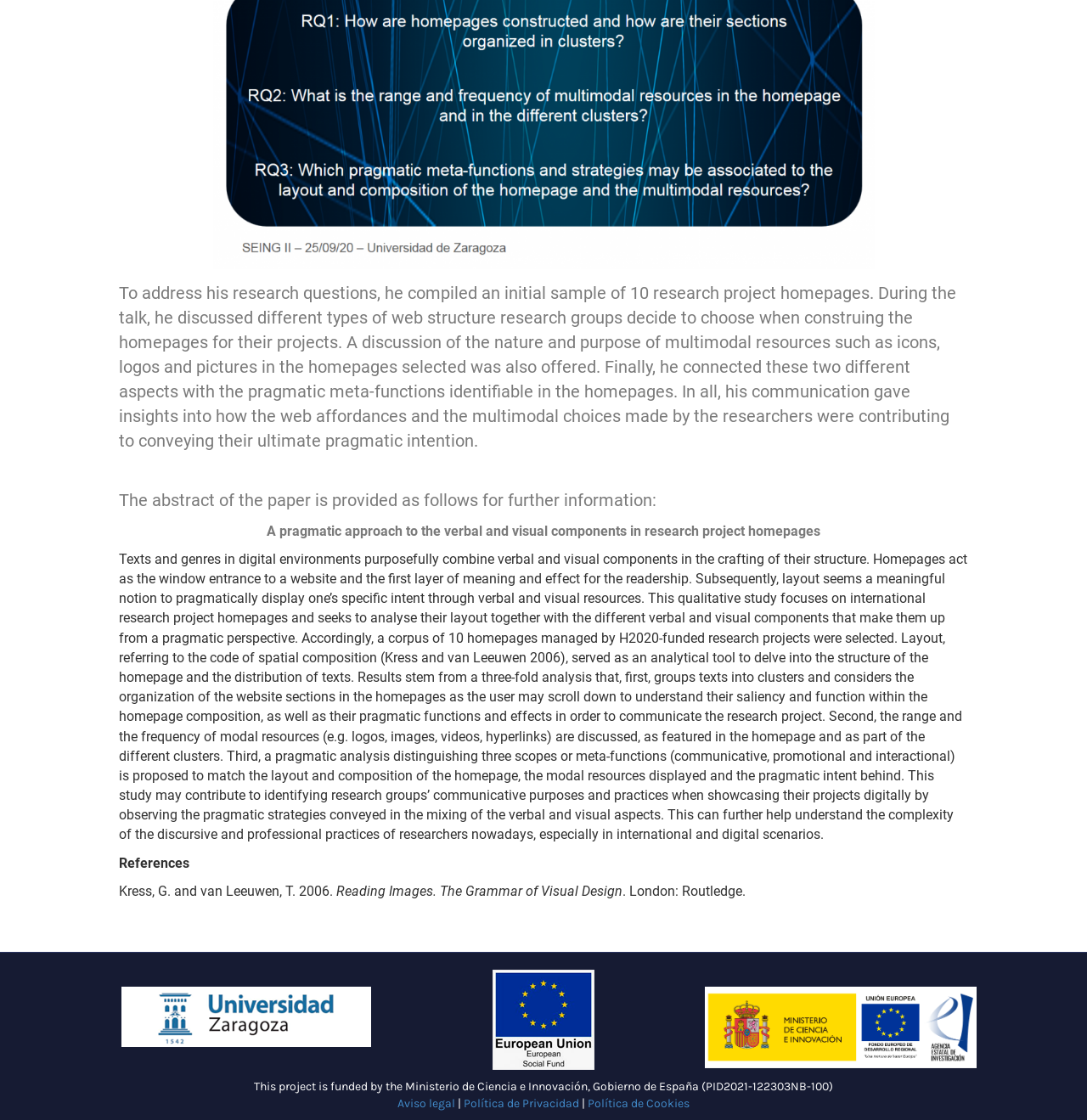Predict the bounding box coordinates of the UI element that matches this description: "Política de Privacidad". The coordinates should be in the format [left, top, right, bottom] with each value between 0 and 1.

[0.427, 0.979, 0.533, 0.992]